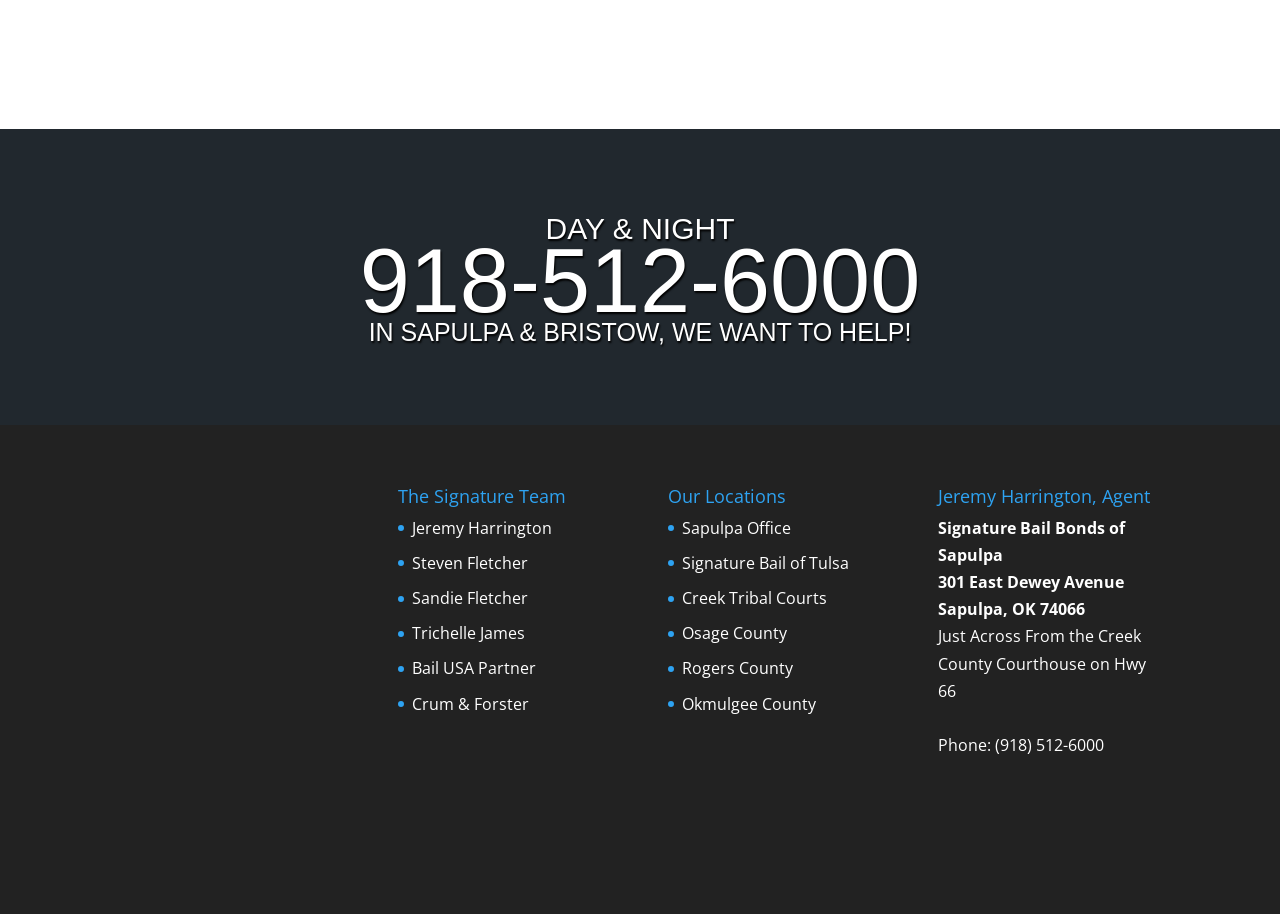Answer this question using a single word or a brief phrase:
How many agents are listed on the webpage?

4